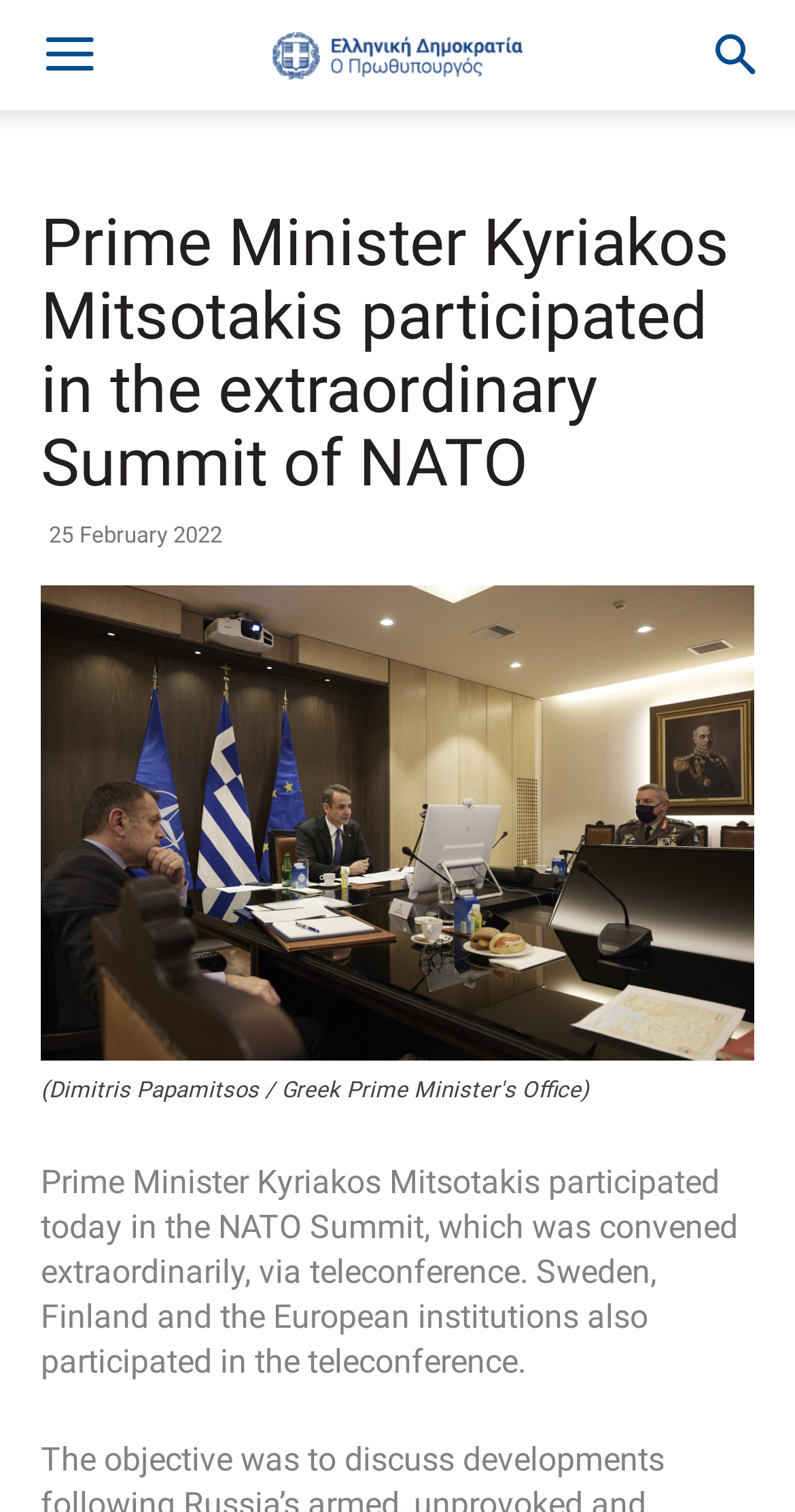What is the location of the image?
Provide a concise answer using a single word or phrase based on the image.

below the heading